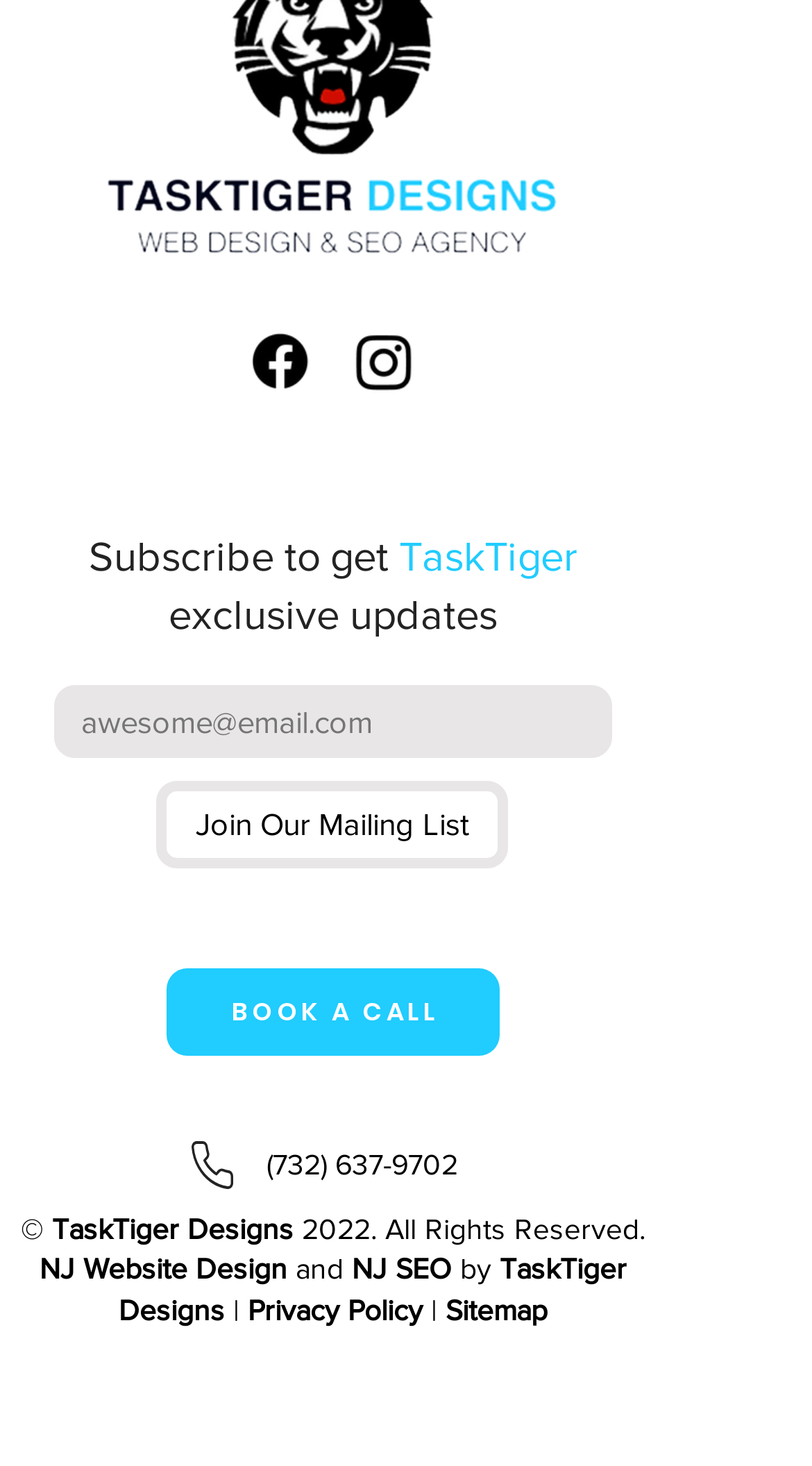Extract the bounding box for the UI element that matches this description: "TaskTiger Designs".

[0.064, 0.826, 0.362, 0.849]